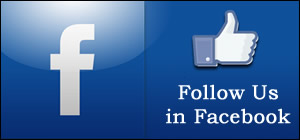Please provide a one-word or short phrase answer to the question:
What is the purpose of the text 'Follow Us in Facebook'?

To encourage connection